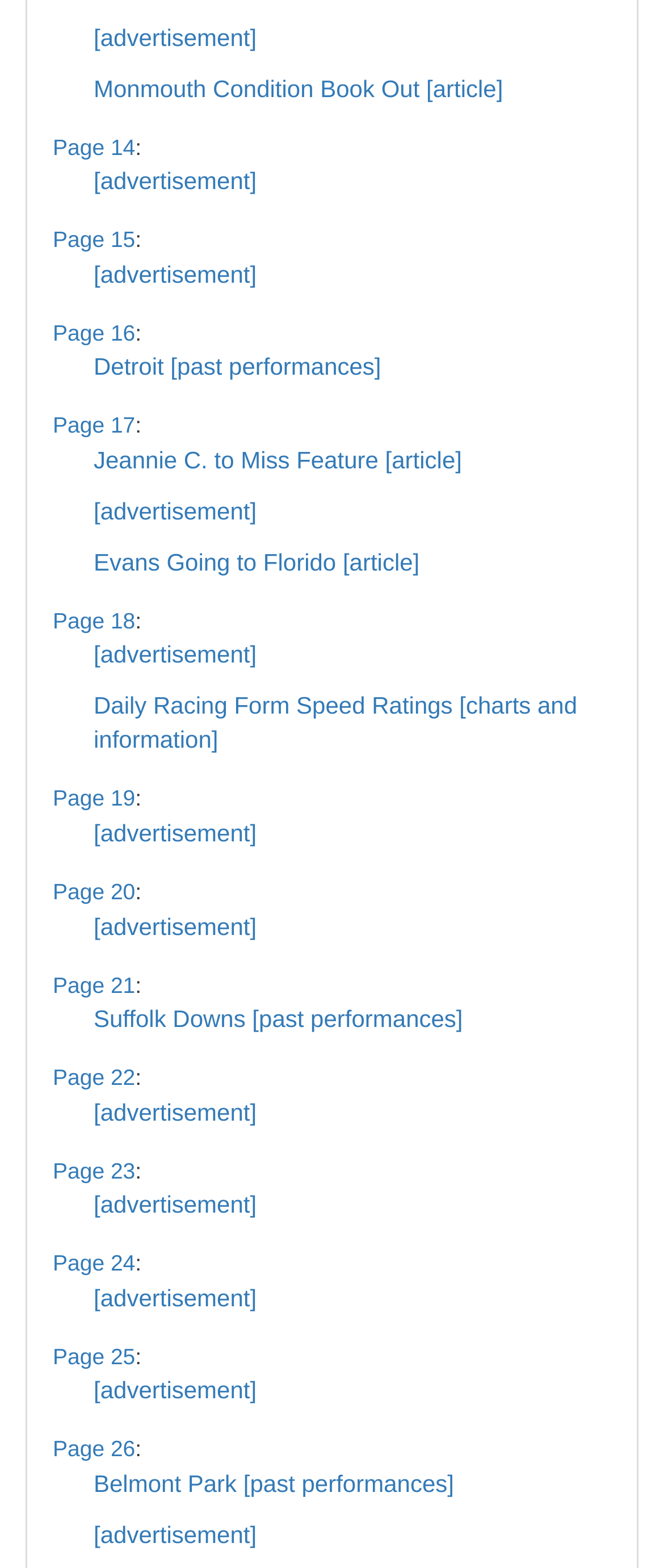Please identify the bounding box coordinates of the element's region that needs to be clicked to fulfill the following instruction: "Read Evans Going to Florido article". The bounding box coordinates should consist of four float numbers between 0 and 1, i.e., [left, top, right, bottom].

[0.141, 0.35, 0.632, 0.367]